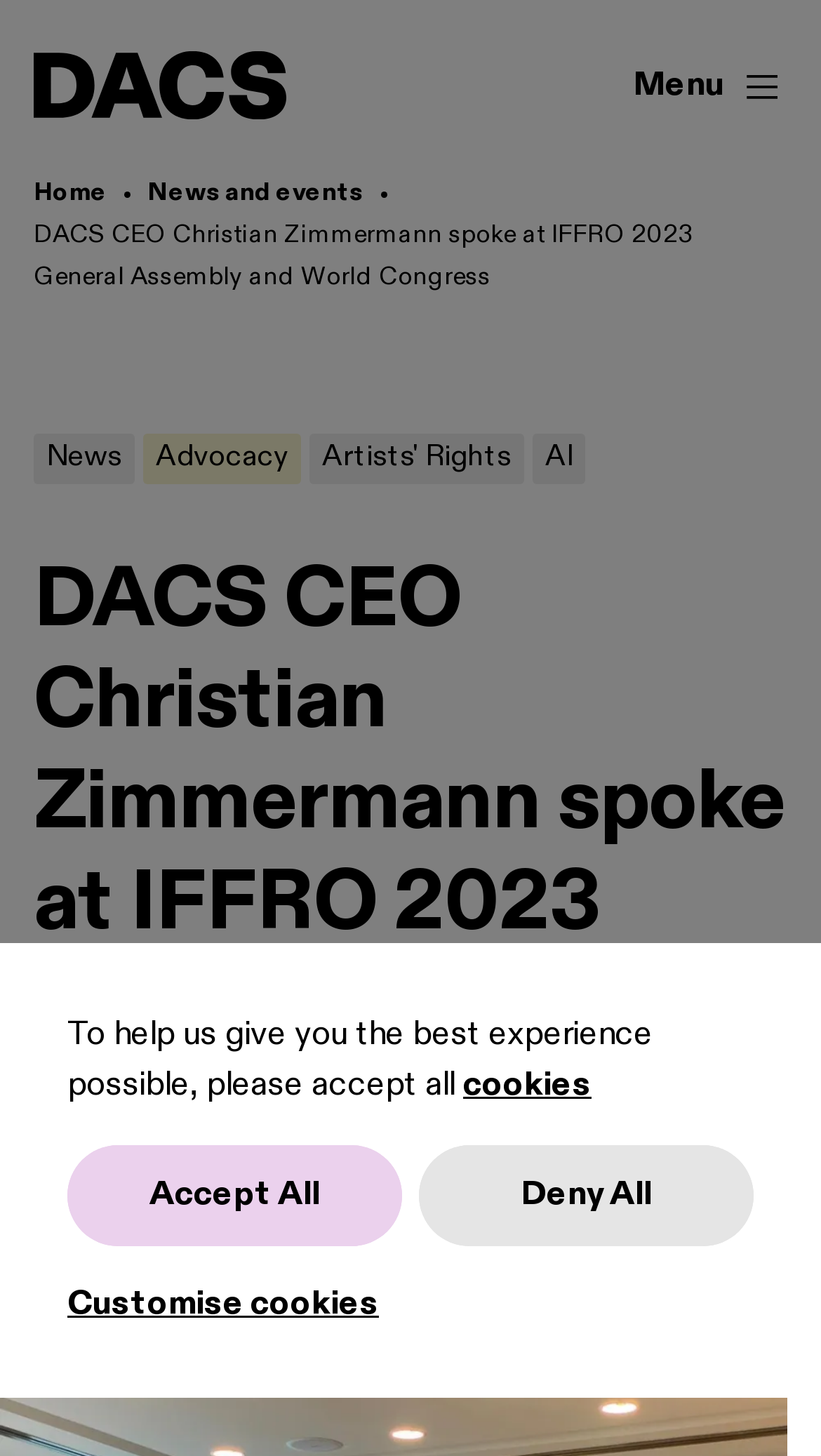Respond to the following question using a concise word or phrase: 
What is the first item in the navigation menu?

Homepage